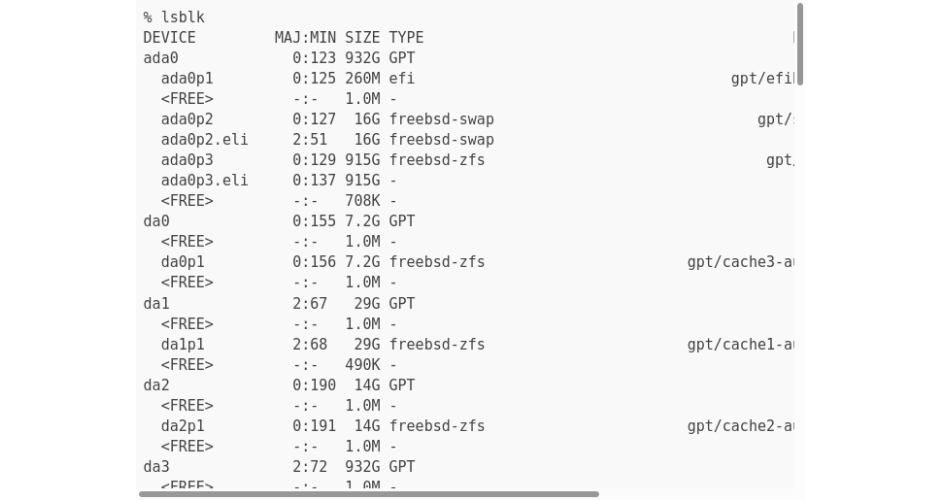Analyze the image and provide a detailed caption.

The image depicts a terminal output displaying a list of block devices, organized in a structured format. The listing starts with the command prompt indicating the use of `lsblk`, a Linux utility that presents information about block devices, including their names, sizes, types, and partitioning information.

The top portion lists devices with their major and minor numbers, sizes in gigabytes, and types, which include efi, freebsd-swap, and freebsd-zfs. The entries are well-formatted, making it easy to identify unused space, represented as `<FREE>`, alongside existing partitions. This organized view provides a clear picture of the device hierarchy and available storage, essential for system management tasks such as partitioning and disk usage analysis.

This output is particularly useful for users managing FreeBSD systems, as it combines informative labels with practical details for effective disk management.